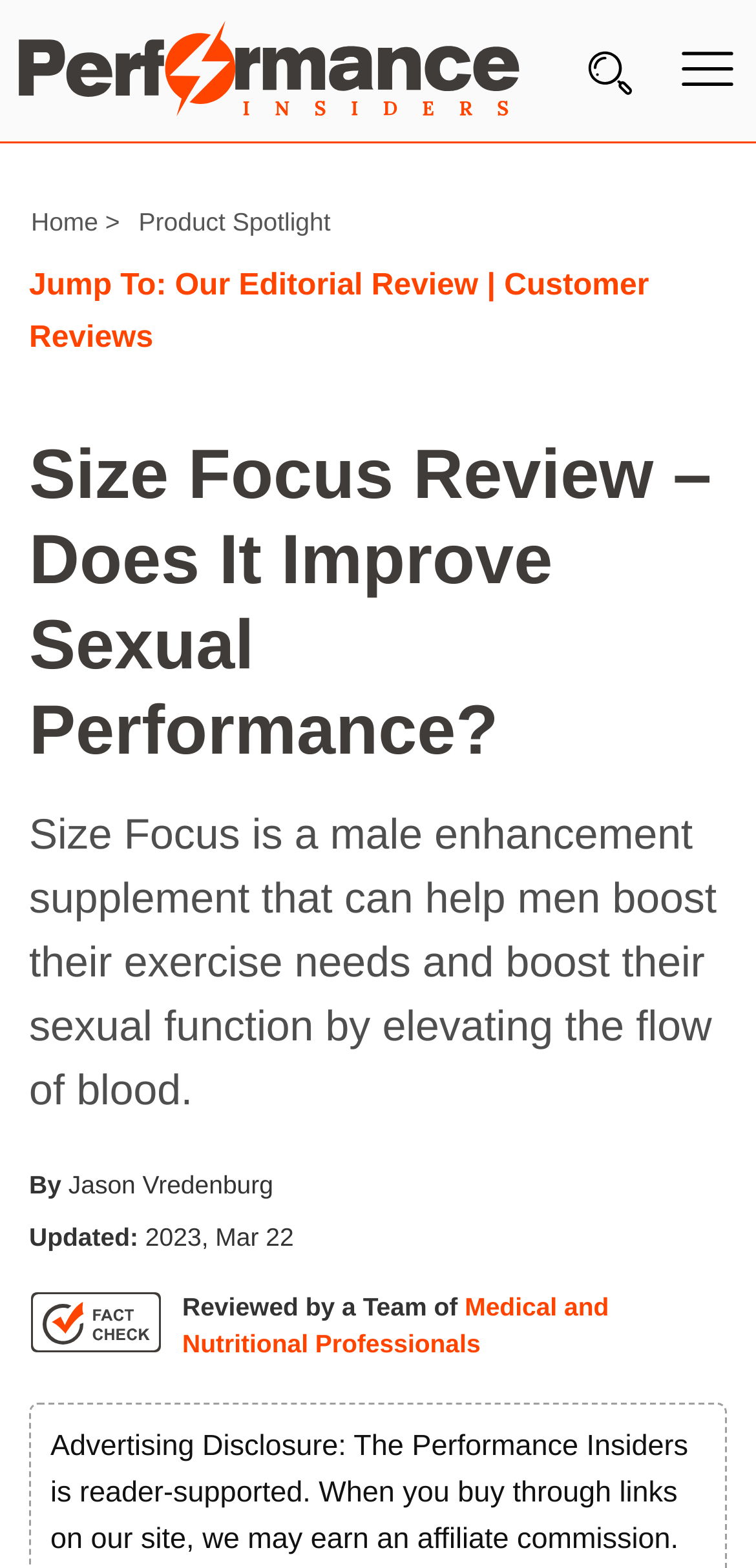Identify the text that serves as the heading for the webpage and generate it.

Size Focus Review – Does It Improve Sexual Performance?